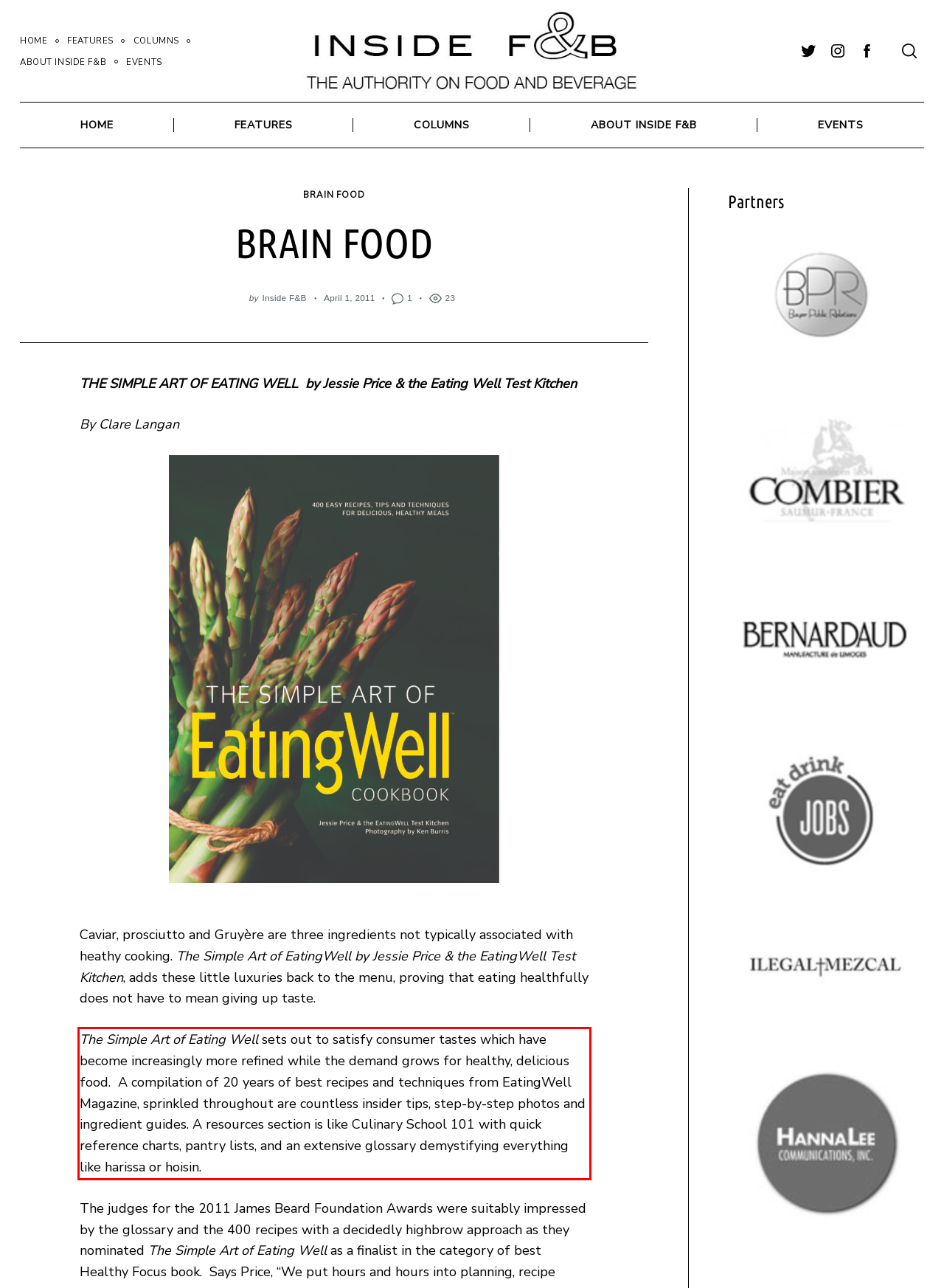Identify the red bounding box in the webpage screenshot and perform OCR to generate the text content enclosed.

The Simple Art of Eating Well sets out to satisfy consumer tastes which have become increasingly more refined while the demand grows for healthy, delicious food. A compilation of 20 years of best recipes and techniques from EatingWell Magazine, sprinkled throughout are countless insider tips, step-by-step photos and ingredient guides. A resources section is like Culinary School 101 with quick reference charts, pantry lists, and an extensive glossary demystifying everything like harissa or hoisin.